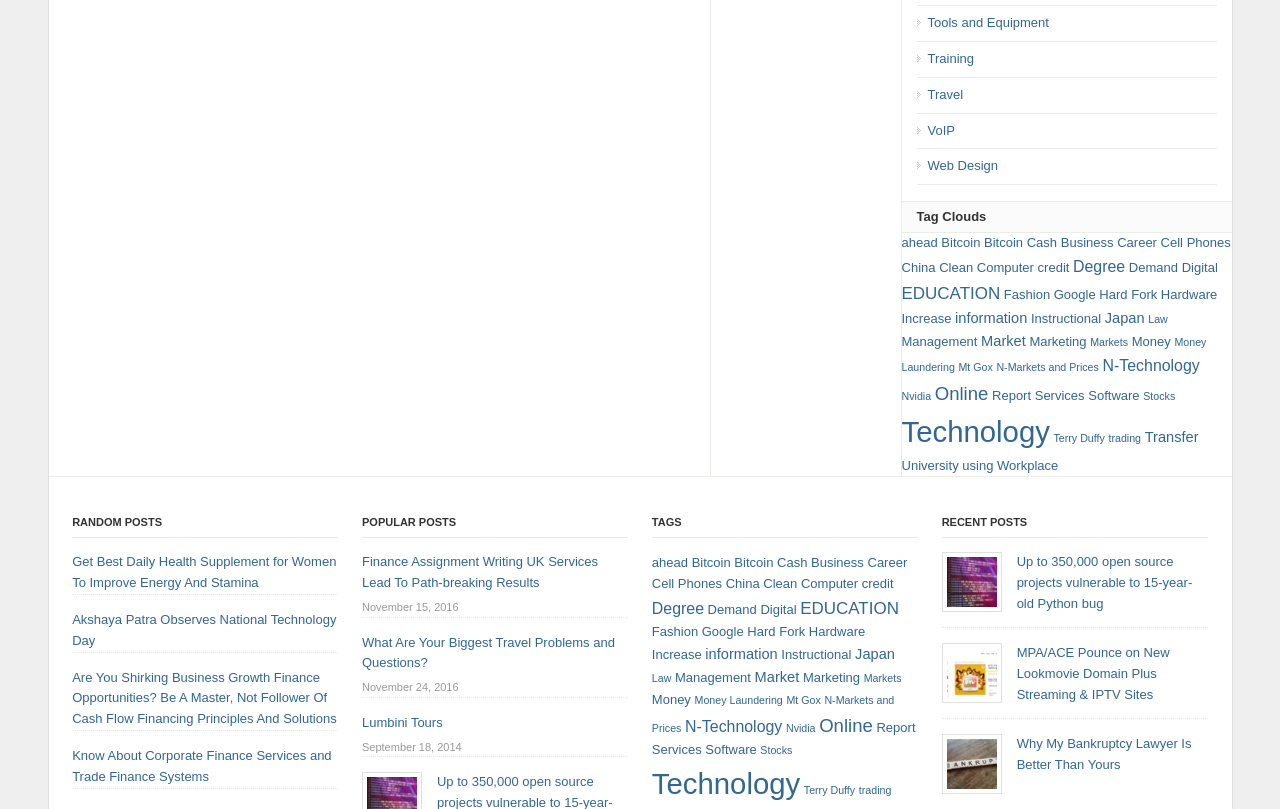Please predict the bounding box coordinates of the element's region where a click is necessary to complete the following instruction: "Click on 'Tools and Equipment'". The coordinates should be represented by four float numbers between 0 and 1, i.e., [left, top, right, bottom].

[0.725, 0.019, 0.819, 0.037]